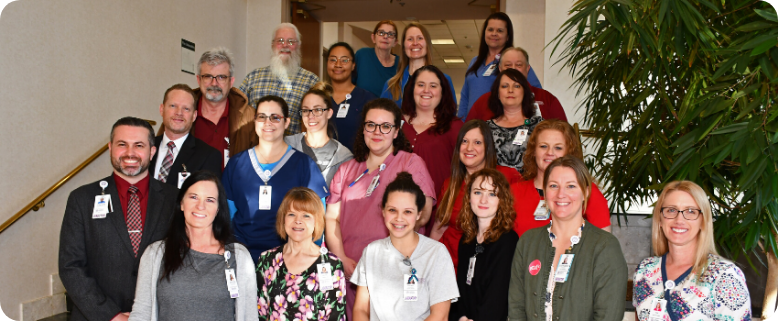Give an in-depth summary of the scene depicted in the image.

The image captures a vibrant group of healthcare professionals from the Norman Regional Health System, proudly showcasing their dedication and teamwork. Standing on a staircase with a welcoming ambiance, the members of the team smile warmly at the camera, exuding a sense of community and camaraderie. The diverse group includes individuals in various professional attire, all adorned with name badges, indicating their commitment to patient care. In the background, a lush green plant adds a touch of nature to the indoor setting, highlighting a collaborative spirit in a healthcare environment that values both its staff and the well-being of those they serve.